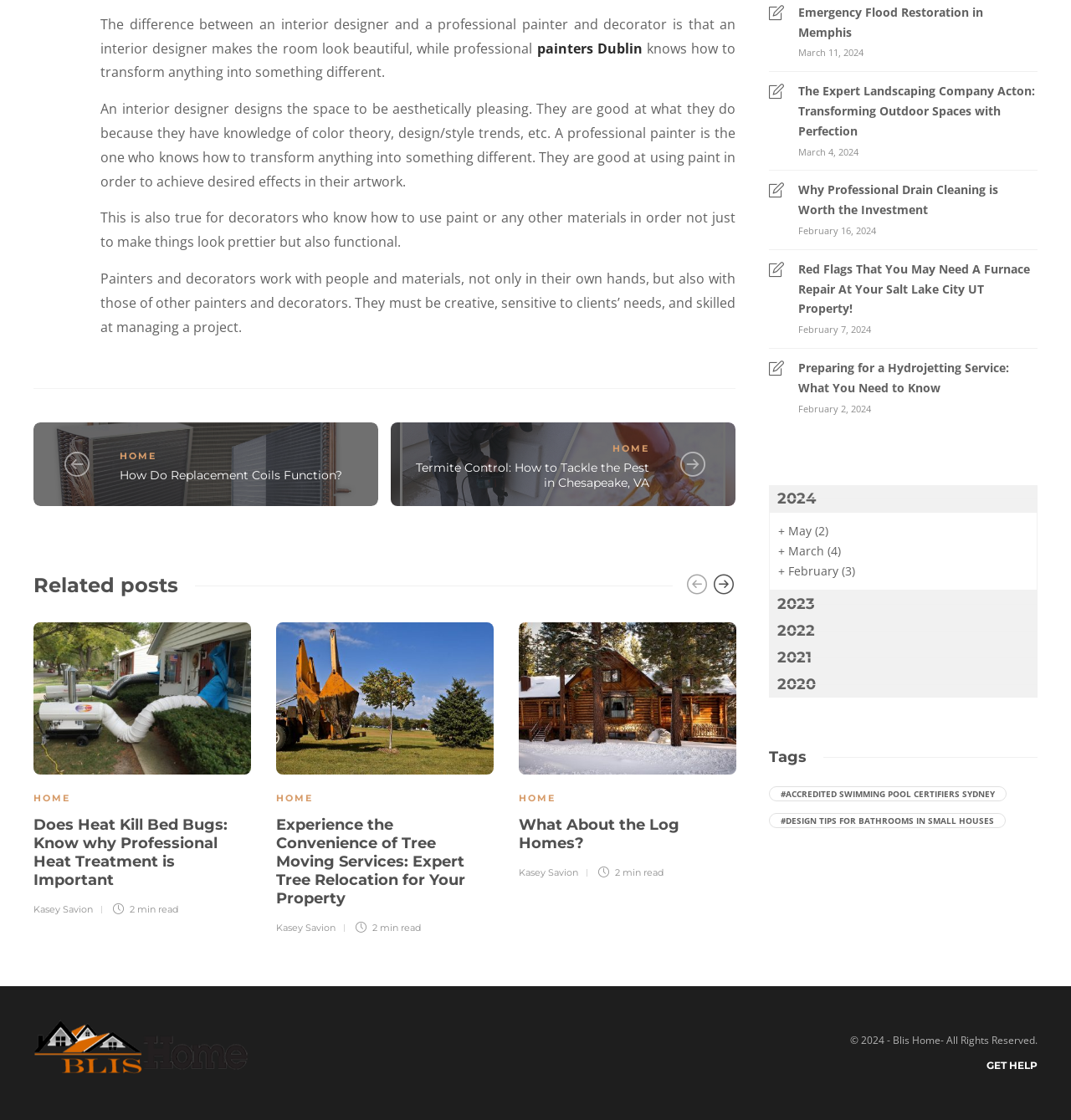Find the bounding box coordinates for the element described here: "parent_node: HOME".

[0.606, 0.391, 0.687, 0.438]